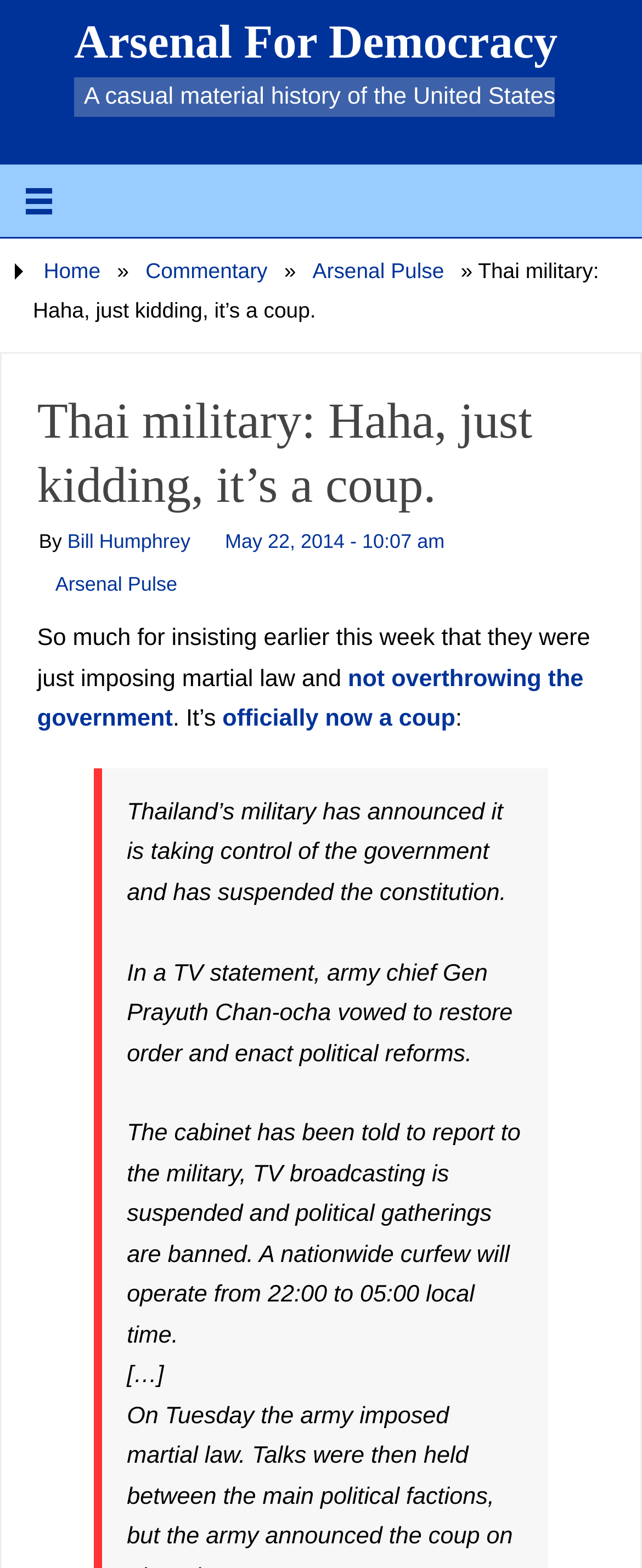Please locate the bounding box coordinates of the element that should be clicked to achieve the given instruction: "Click on 'not overthrowing the government'".

[0.058, 0.424, 0.909, 0.467]